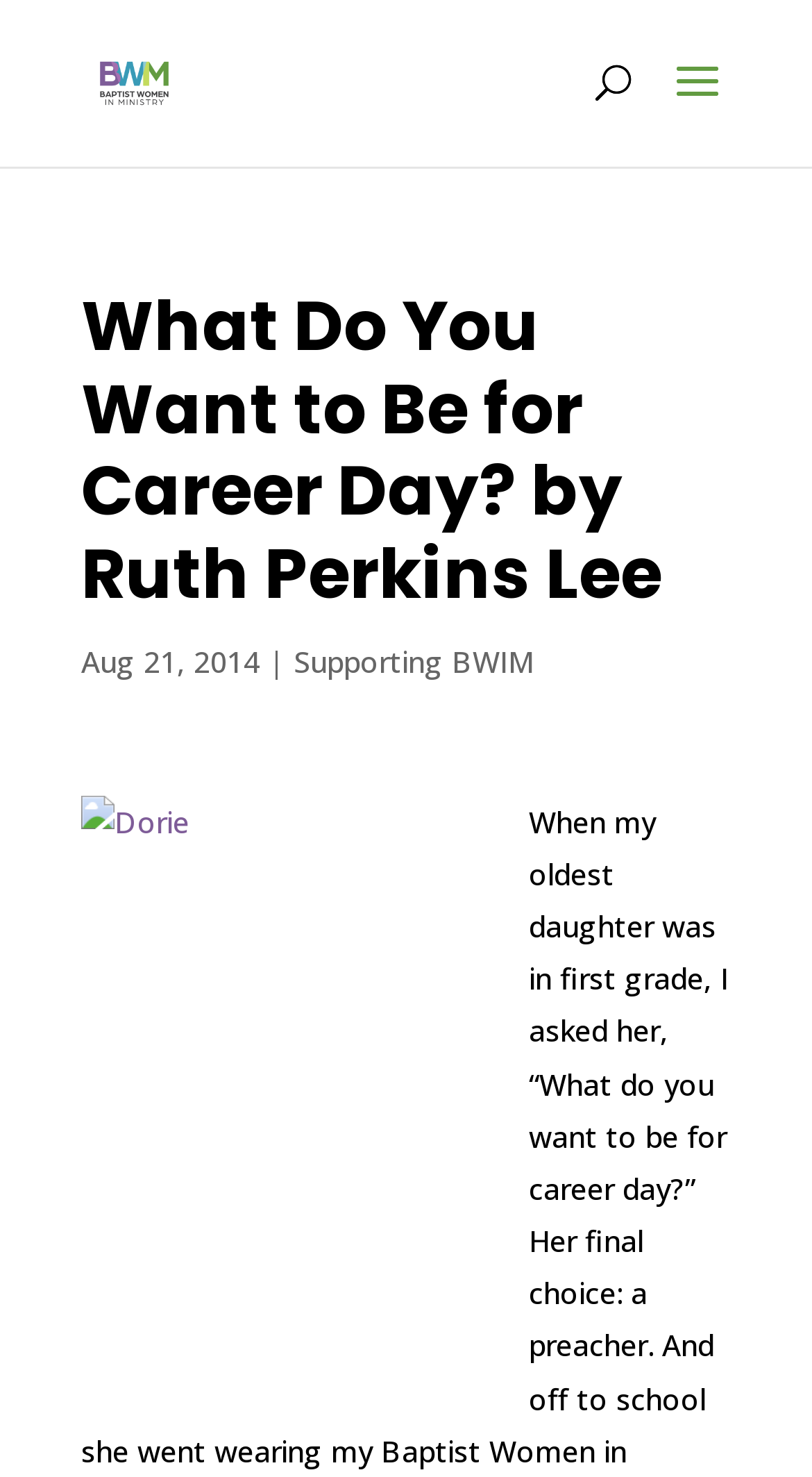Create a full and detailed caption for the entire webpage.

The webpage appears to be an article or blog post titled "What Do You Want to Be for Career Day? by Ruth Perkins Lee" on the Baptist Women in Ministry website. 

At the top left of the page, there is a link to the Baptist Women in Ministry website, accompanied by a small image with the same name. 

Below this, a search bar spans across the top of the page, taking up about half of the width. 

The main content of the page begins with a heading that displays the title of the article. 

Underneath the title, there is a line of text that shows the publication date, "Aug 21, 2014", followed by a vertical bar and a link to "Supporting BWIM". 

To the right of the "Supporting BWIM" link, there is a larger image, which appears to be a portrait of a person named Dorie.